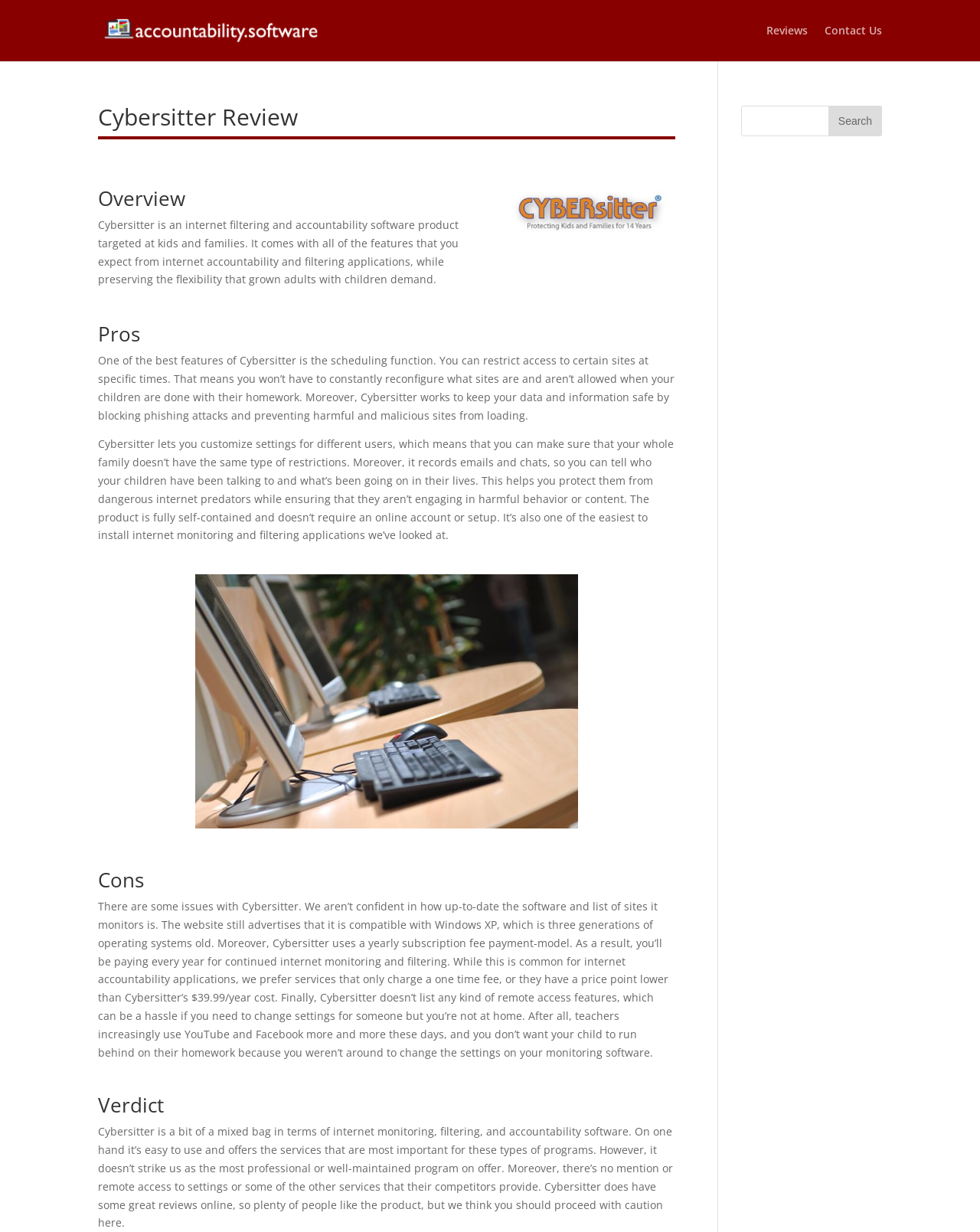Respond with a single word or phrase to the following question:
What type of data does Cybersitter record?

Emails and chats